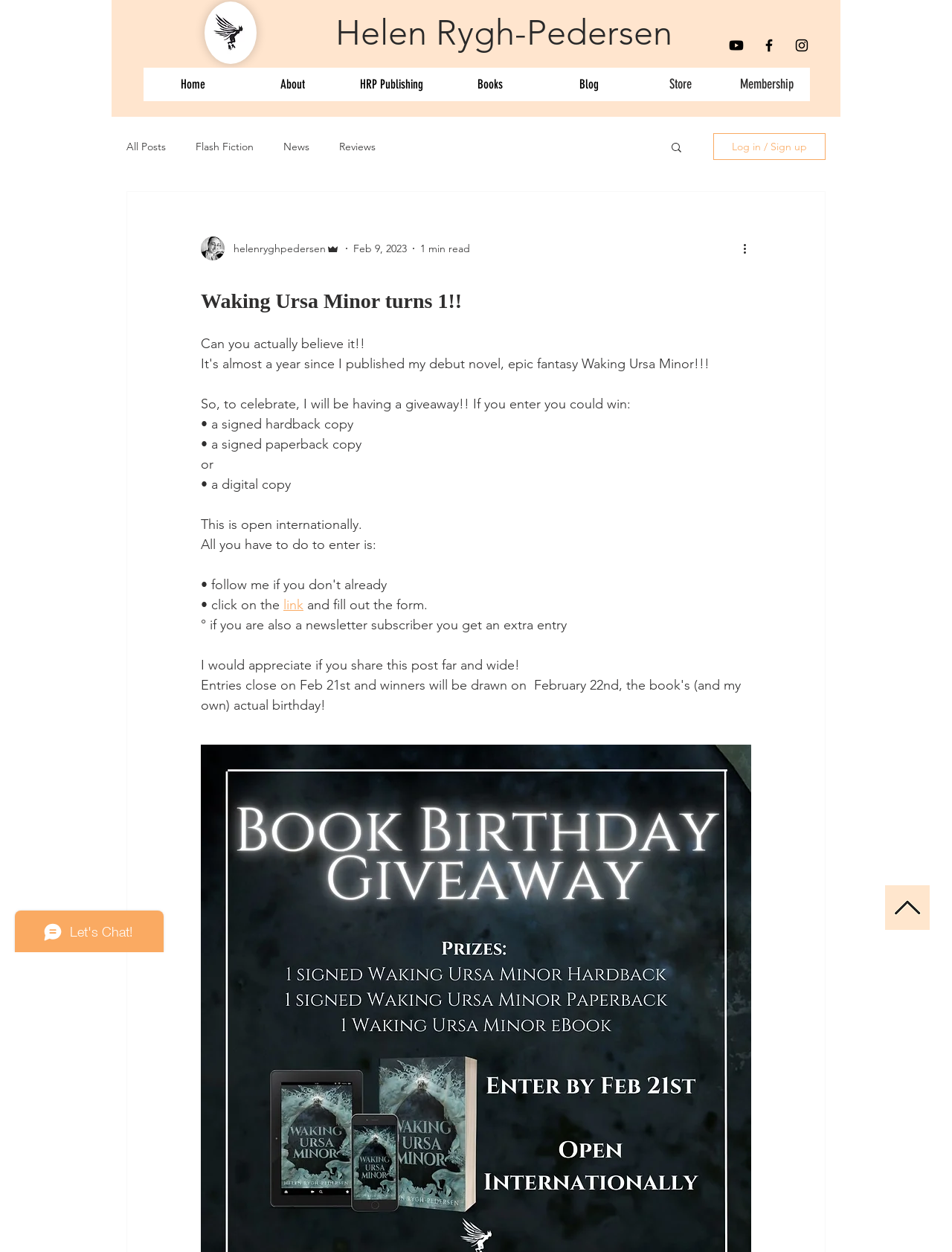Please give a short response to the question using one word or a phrase:
What is the author's name?

Helen Rygh-Pedersen